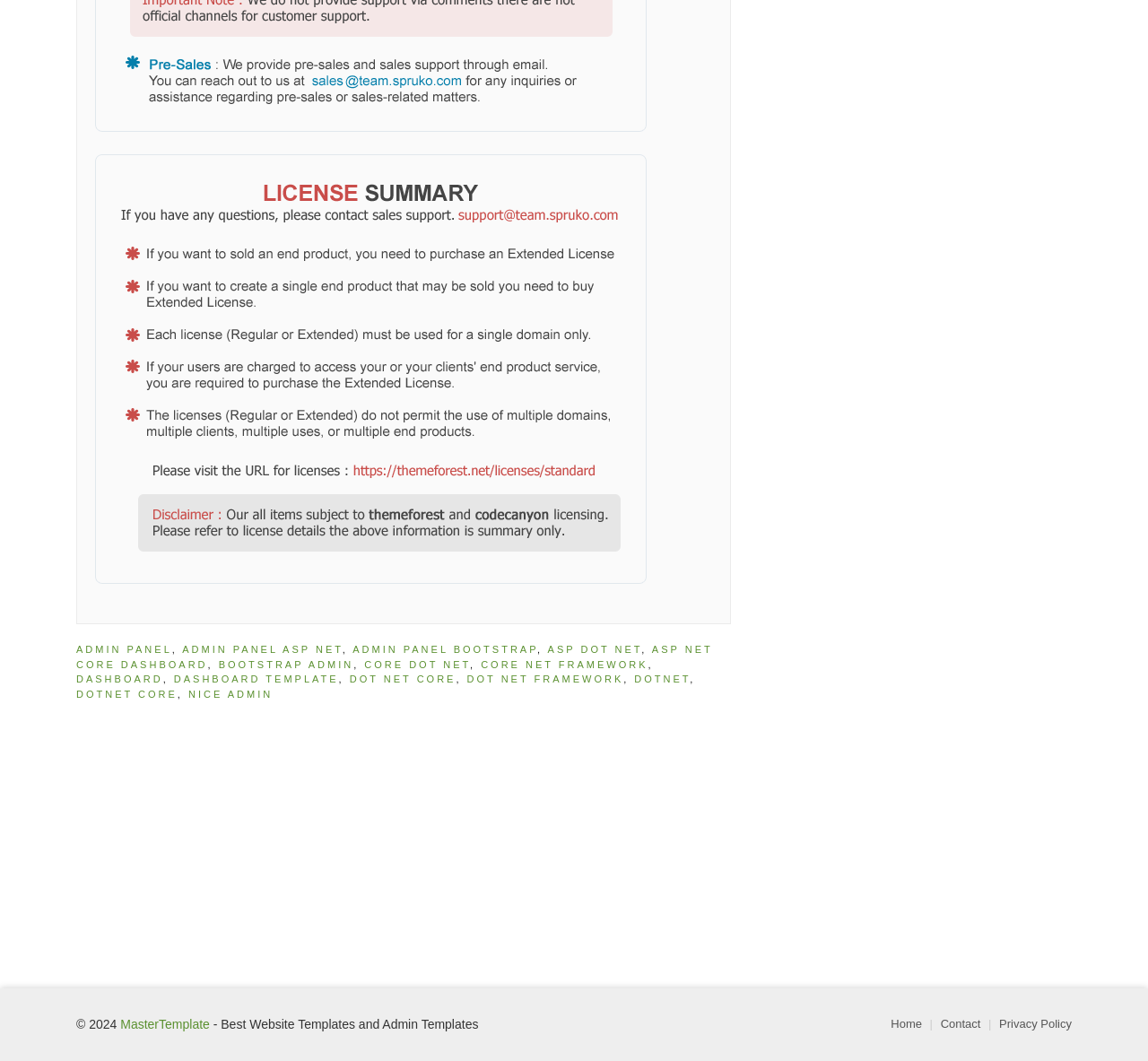Kindly provide the bounding box coordinates of the section you need to click on to fulfill the given instruction: "visit ADMIN PANEL".

[0.066, 0.607, 0.15, 0.617]